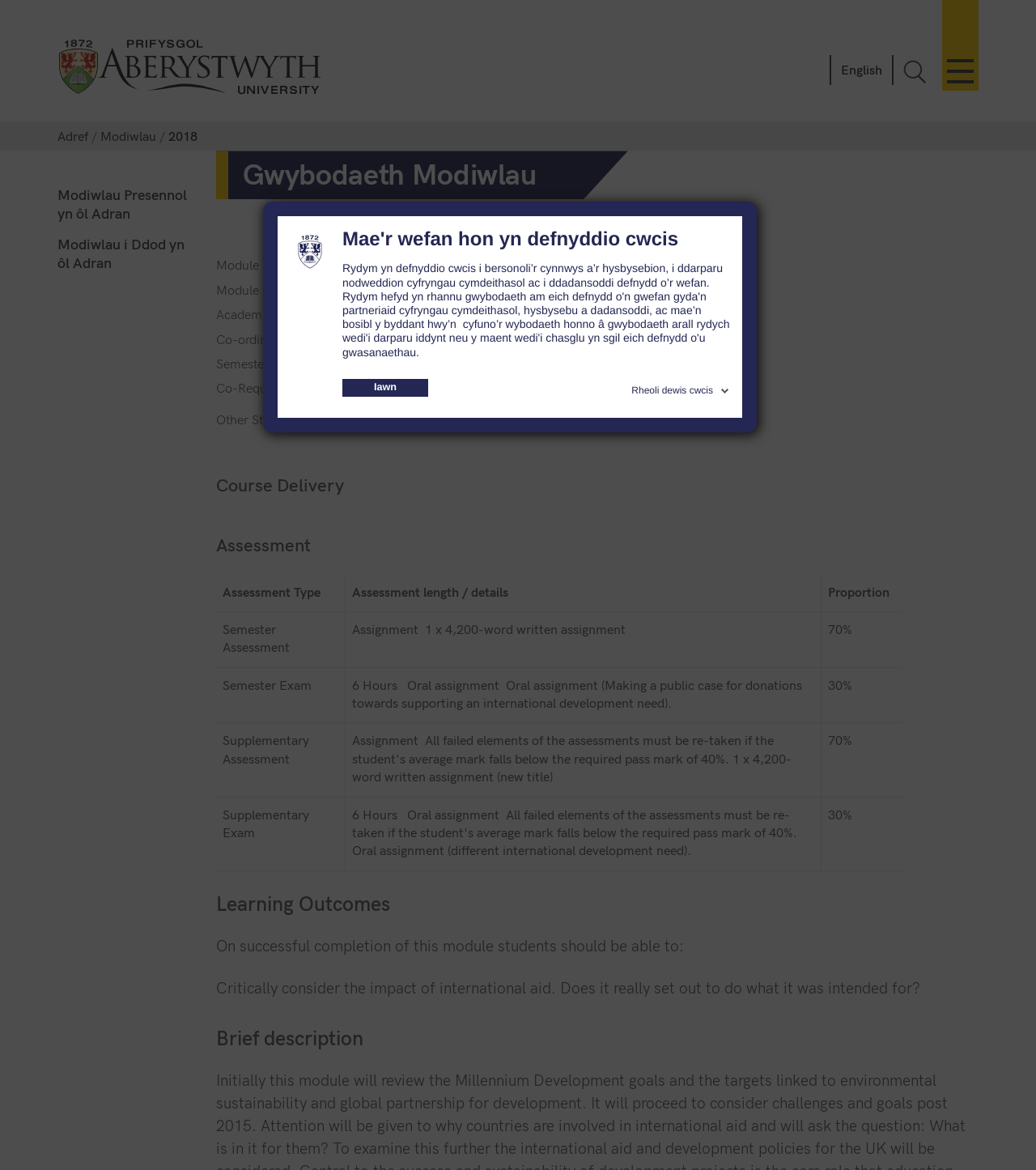Explain the webpage's layout and main content in detail.

This webpage is about a module at Aberystwyth University, specifically the "International Development and Practice" module with the identifier ED34120. At the top of the page, there is a logo and a heading that says "Mae'r wefan hon yn defnyddio cwcis" (which translates to "This website uses cookies"). Below this, there are two links: "Iawn" (which means "OK" in Welsh) and "Rheoli dewis cwcis" (which means "Manage cookie settings").

On the top-left corner, there is a link to Aberystwyth University, accompanied by an image of the university's logo. Next to it, there is a toggle menu link and a toggle search link. Below these, there is a paragraph that says "Change language to English" with a link to switch the language.

The main content of the page is divided into sections. The first section displays the module title, identifier, and academic year. Below this, there is a section with details about the module, including the coordinator, semester, and co-requisite modules.

The next section is about course delivery, followed by an assessment section that includes a table with details about the assessment types, lengths, and proportions. The table has four rows, each describing a different assessment type, including semester assessment, semester exam, supplementary assessment, and supplementary exam.

After the assessment section, there is a section about learning outcomes, which lists the skills and knowledge that students should acquire upon completing the module. Finally, there is a brief description section that provides a concise overview of the module.

On the left side of the page, there are links to other modules, including "Modiwlau Presennol yn ôl Adran" (which means "Current modules by department") and "Modiwlau i Ddod yn ôl Adran" (which means "Future modules by department").